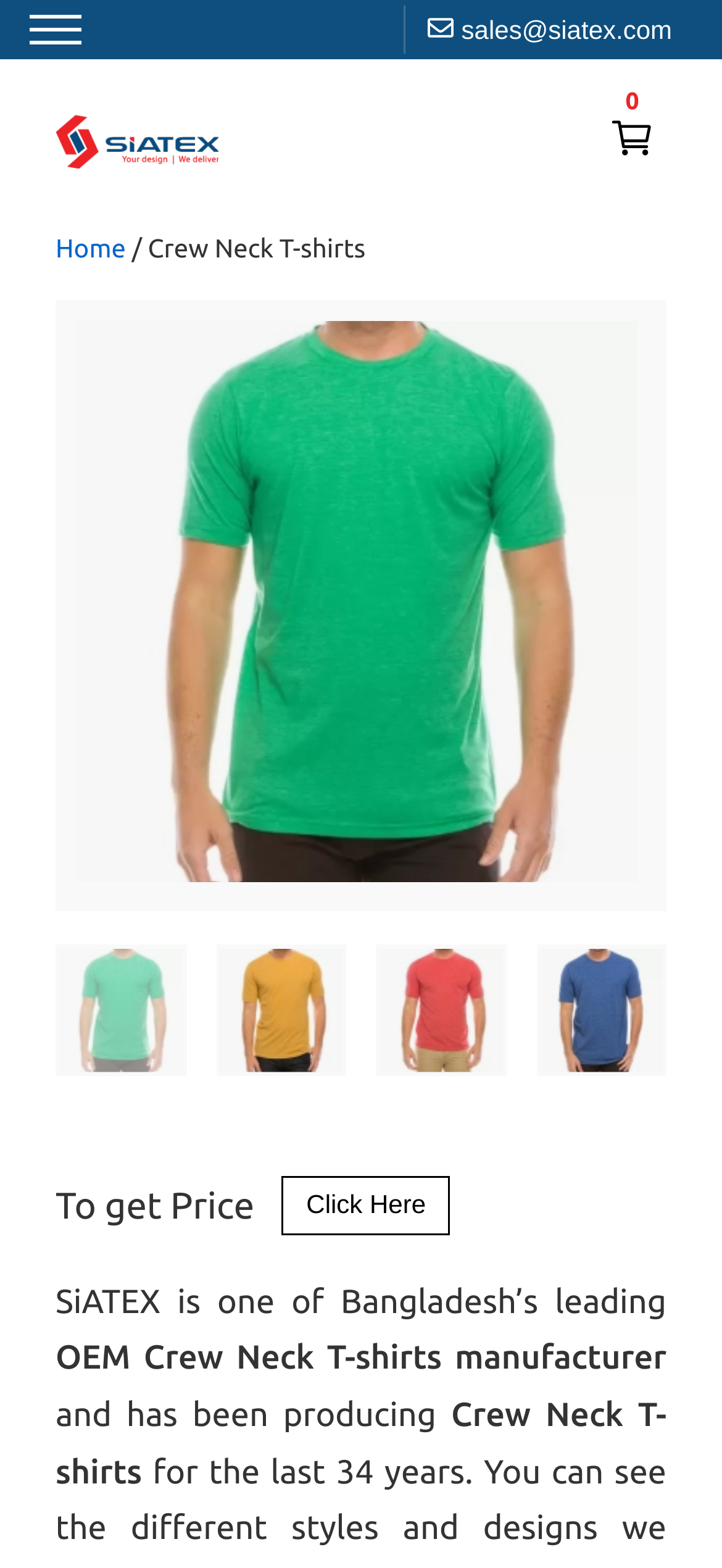Please answer the following question using a single word or phrase: 
What type of product does the company manufacture?

Crew Neck T-shirts